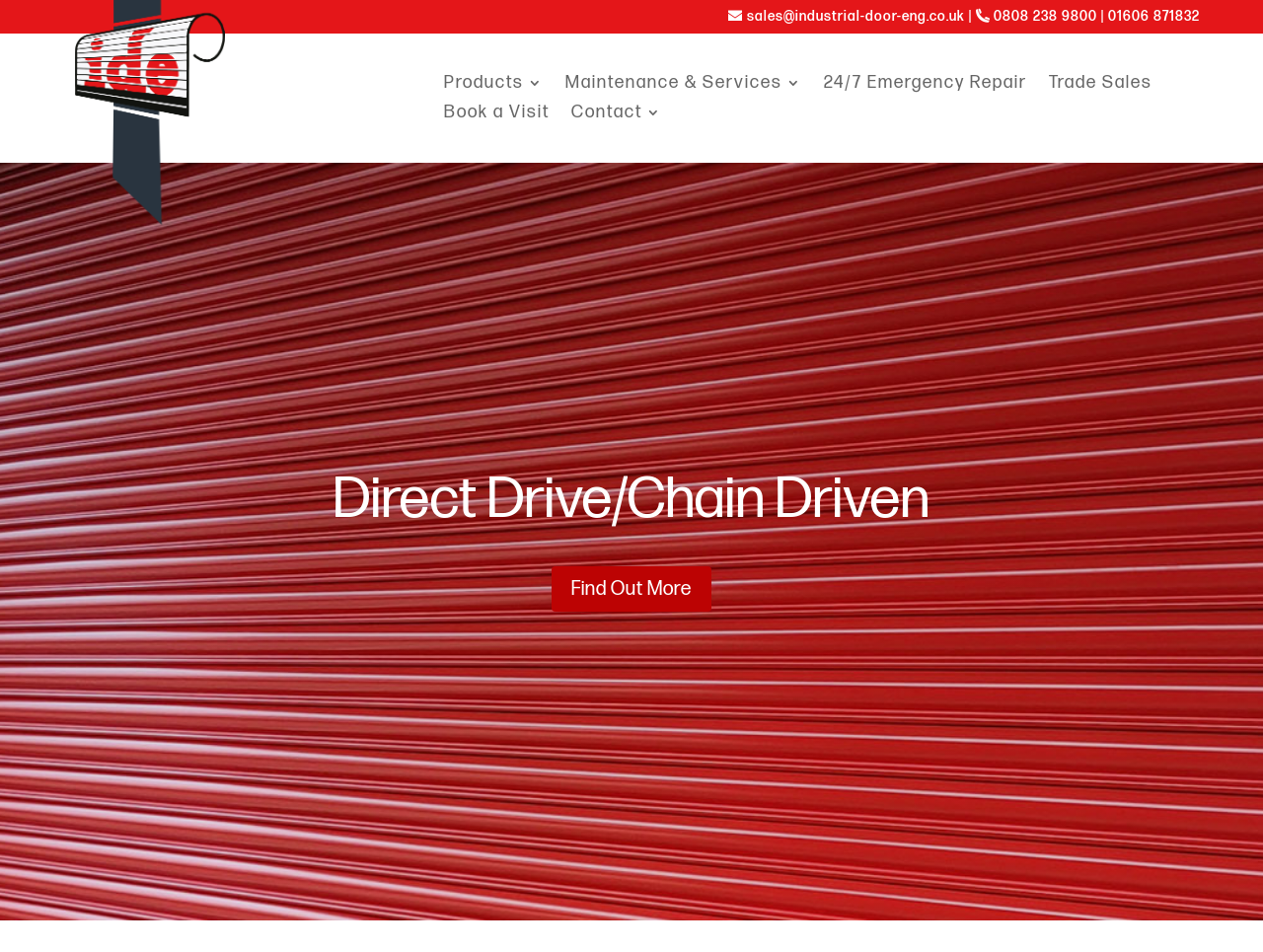Answer the following inquiry with a single word or phrase:
How many links are in the top section of the webpage?

4